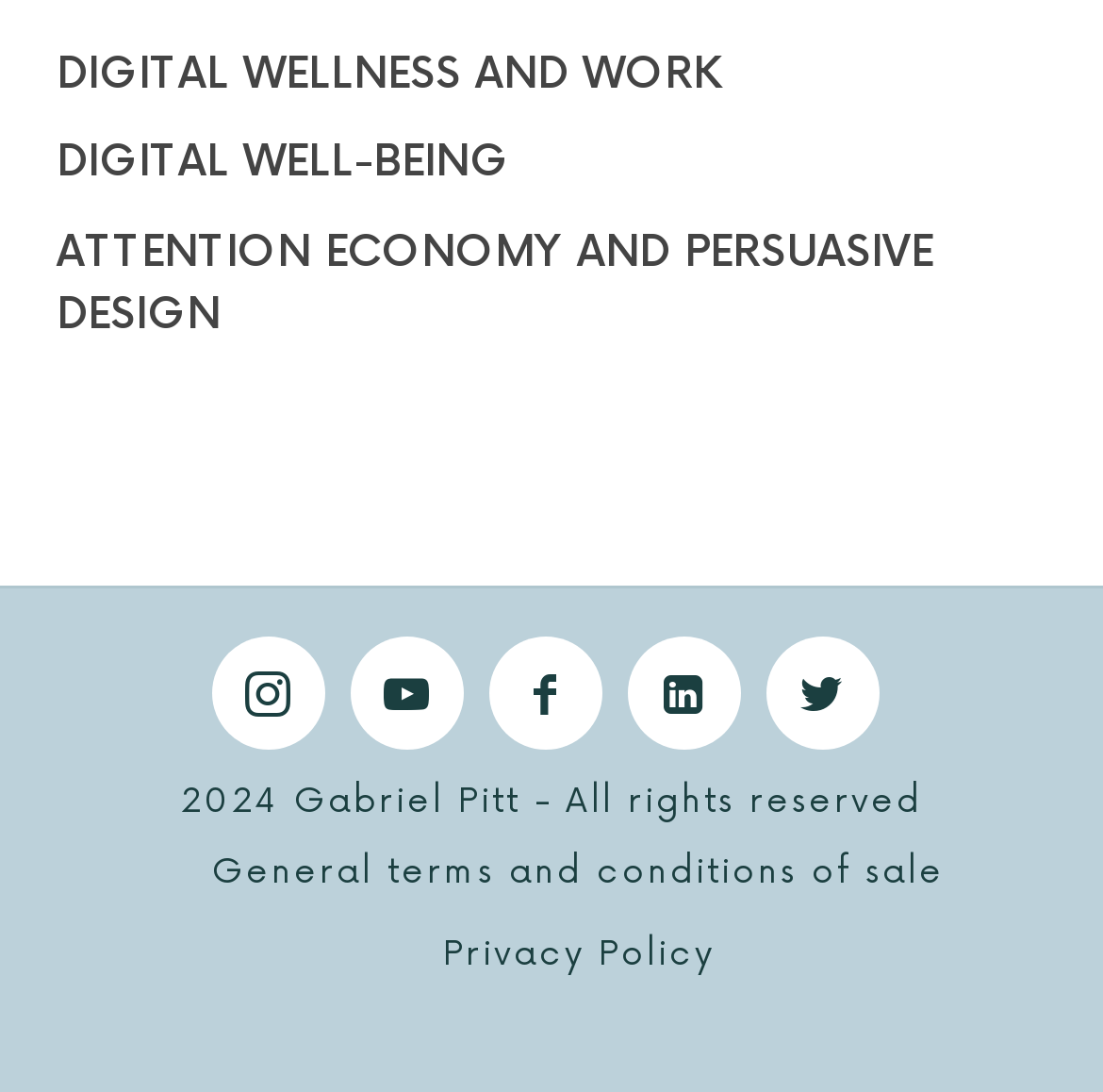What are the three main links at the top?
From the image, respond using a single word or phrase.

Digital Wellness, Digital Well-being, Attention Economy